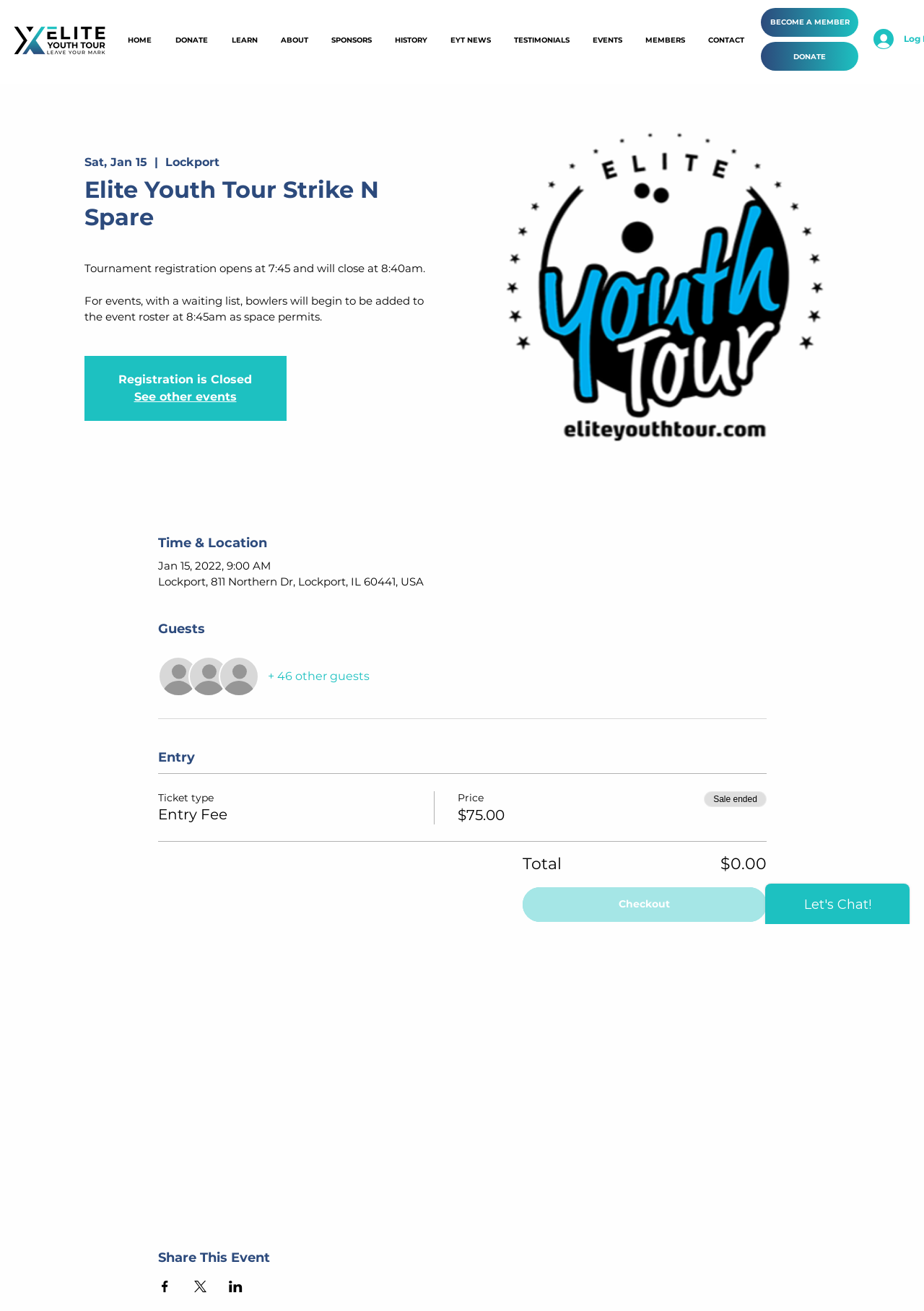Give a one-word or one-phrase response to the question: 
How many guests are attending the event?

46 other guests